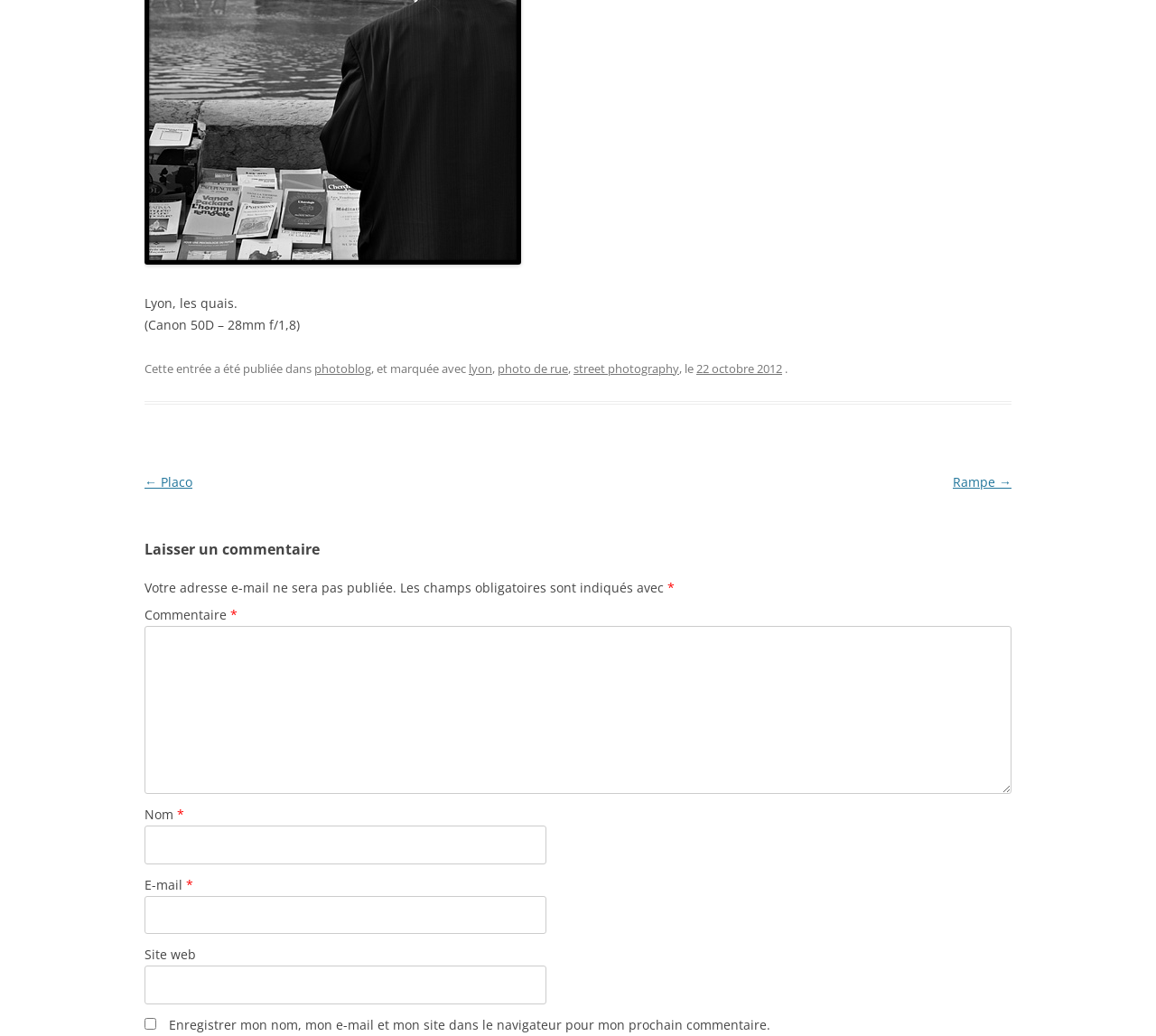Give the bounding box coordinates for the element described by: "photo de rue".

[0.43, 0.348, 0.491, 0.363]